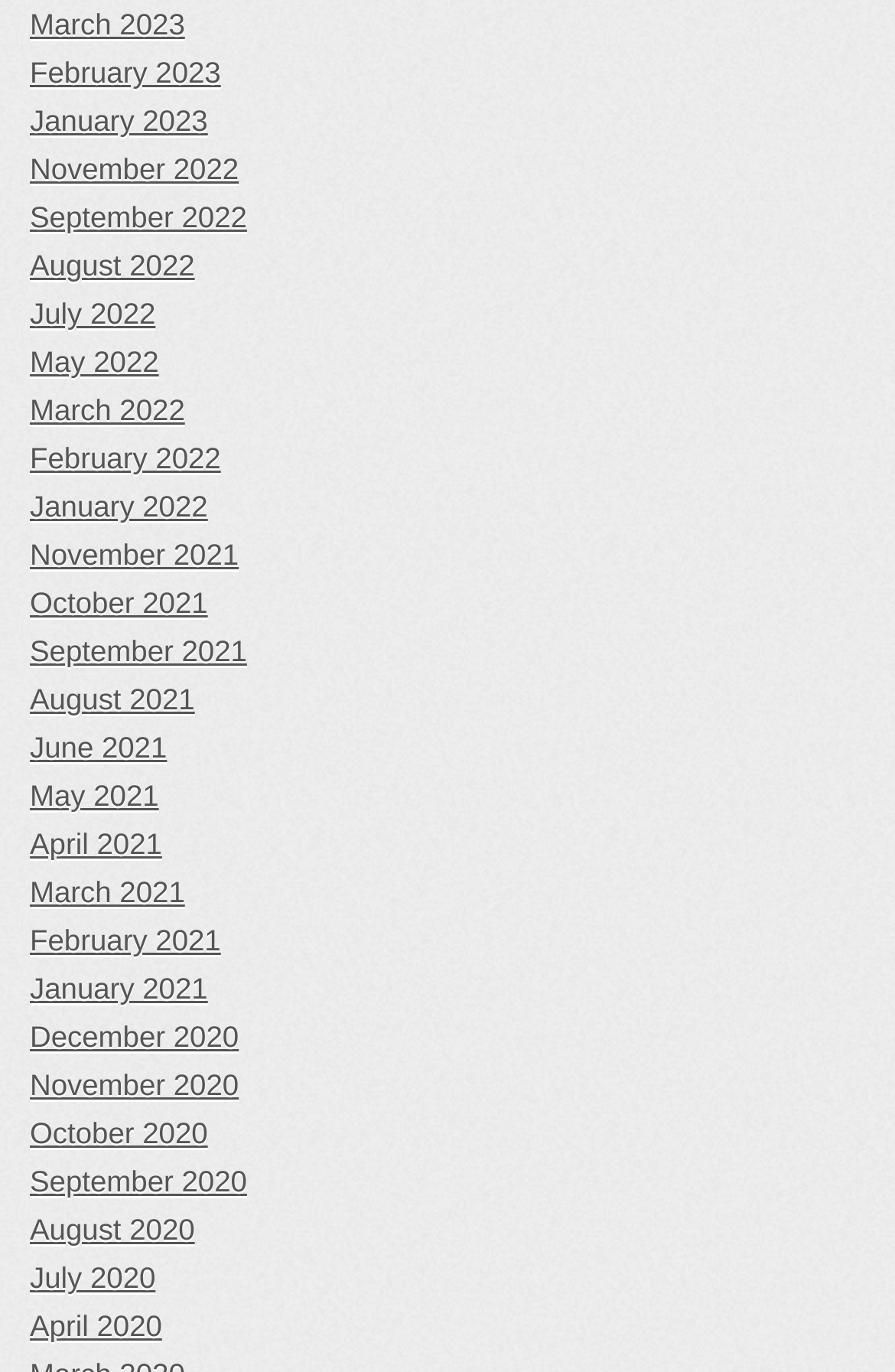What is the most recent month listed?
Utilize the image to construct a detailed and well-explained answer.

I determined the most recent month listed by examining the links on the webpage, which are organized in a vertical list. The topmost link is 'March 2023', indicating that it is the most recent month listed.